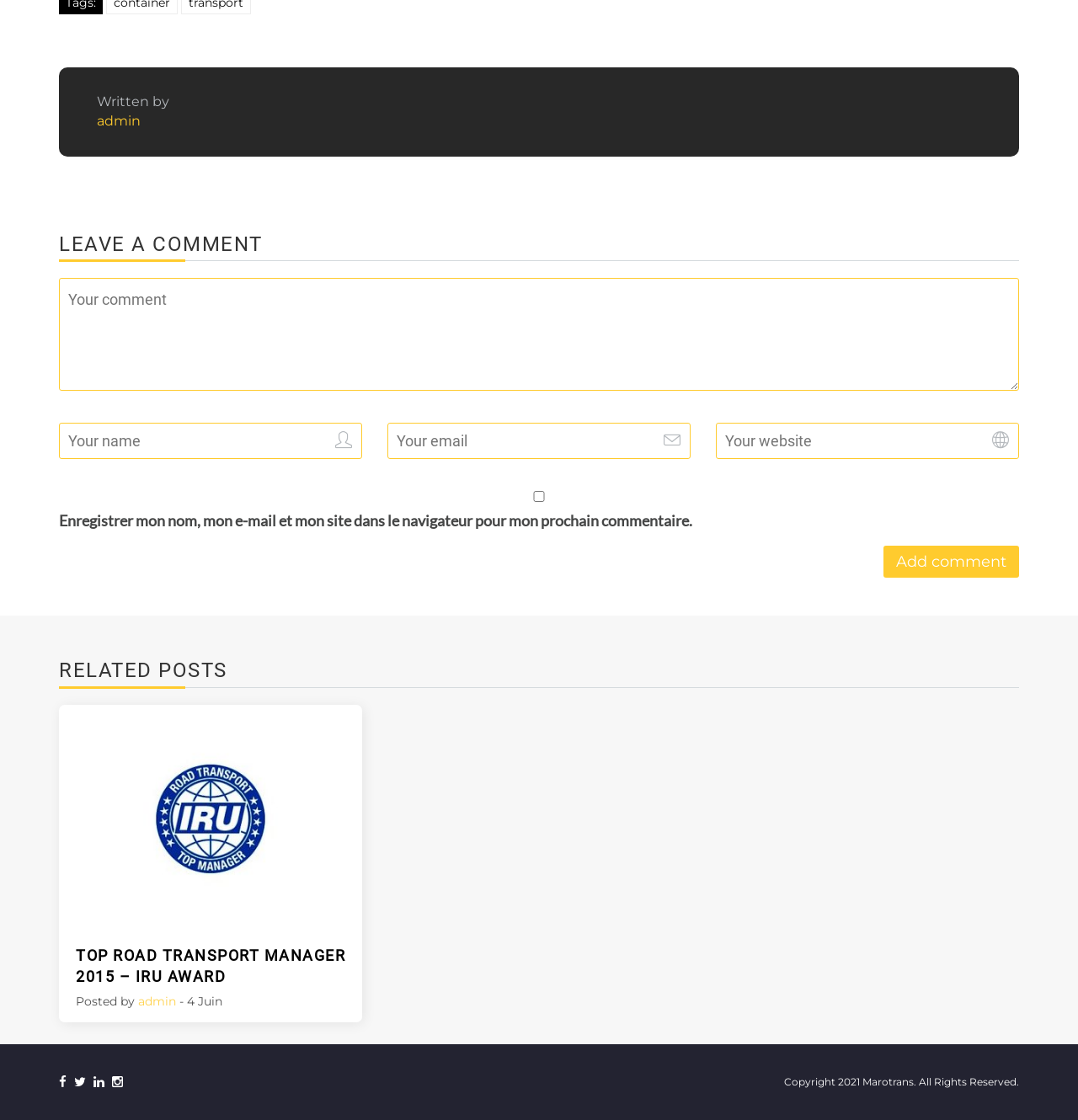Could you specify the bounding box coordinates for the clickable section to complete the following instruction: "View related post"?

[0.055, 0.629, 0.336, 0.832]